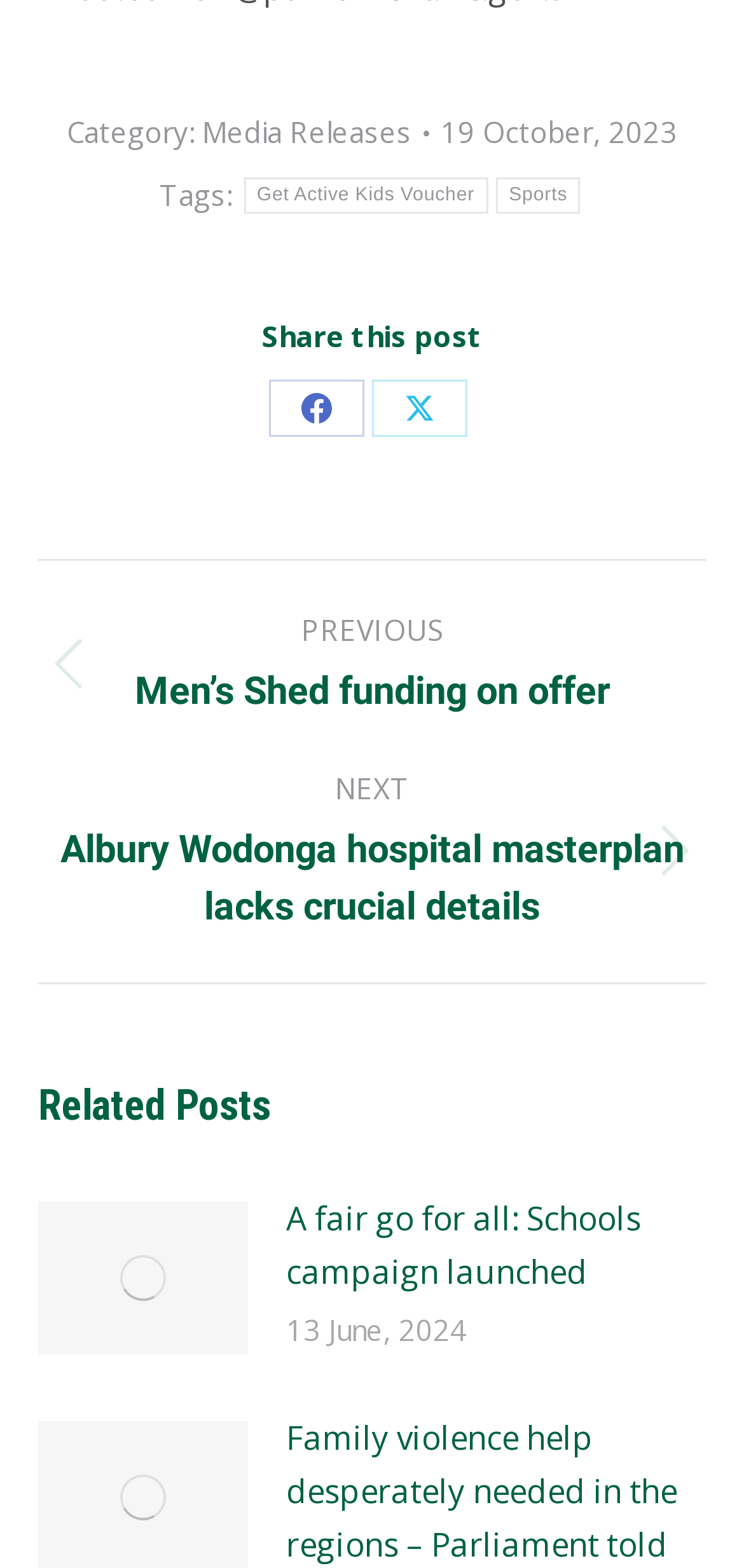Could you locate the bounding box coordinates for the section that should be clicked to accomplish this task: "Go to Previous post".

[0.051, 0.388, 0.949, 0.459]